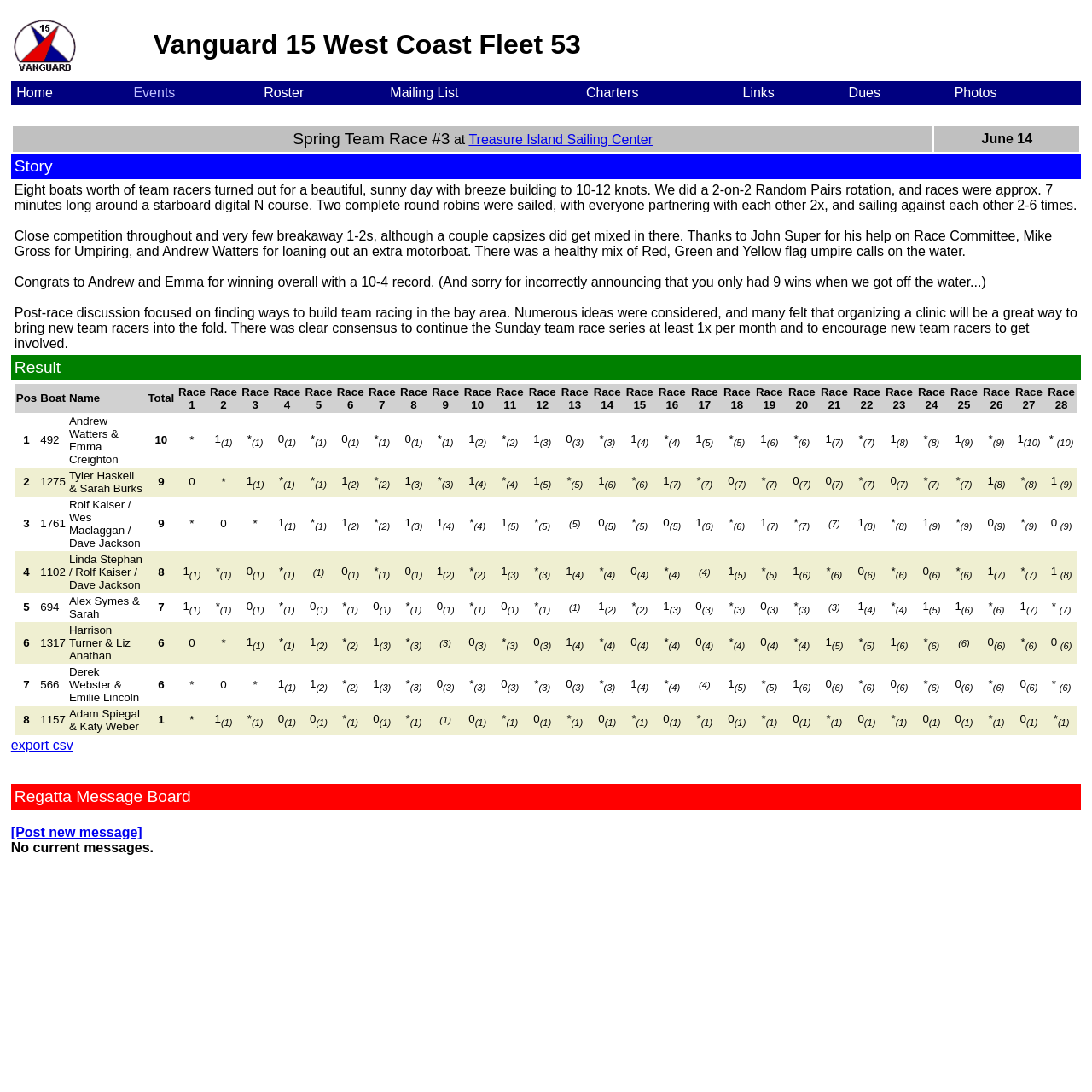Please provide a one-word or short phrase answer to the question:
How many boats participated in the team race?

Eight